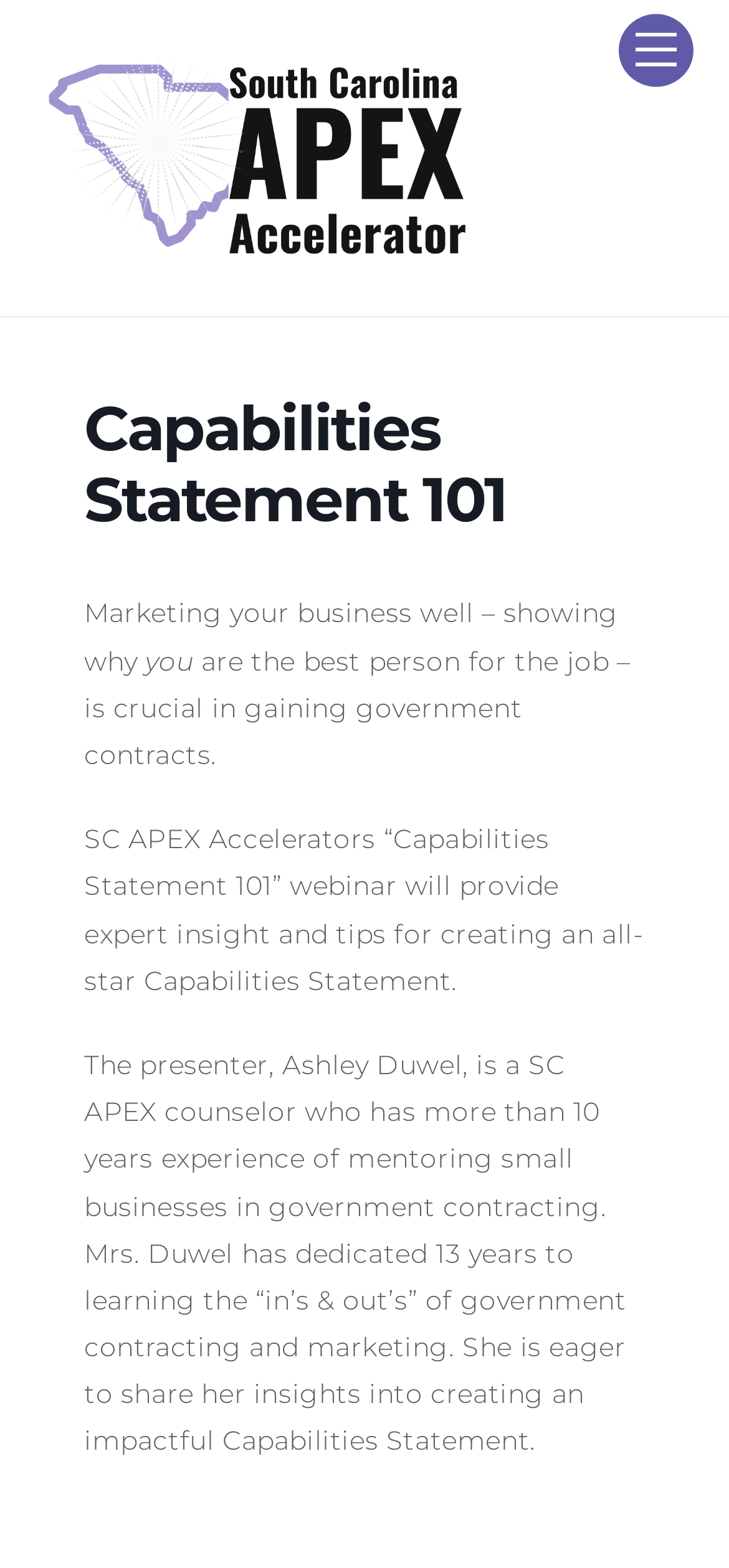What is the purpose of a Capabilities Statement?
Give a one-word or short phrase answer based on the image.

To show why you are the best person for the job